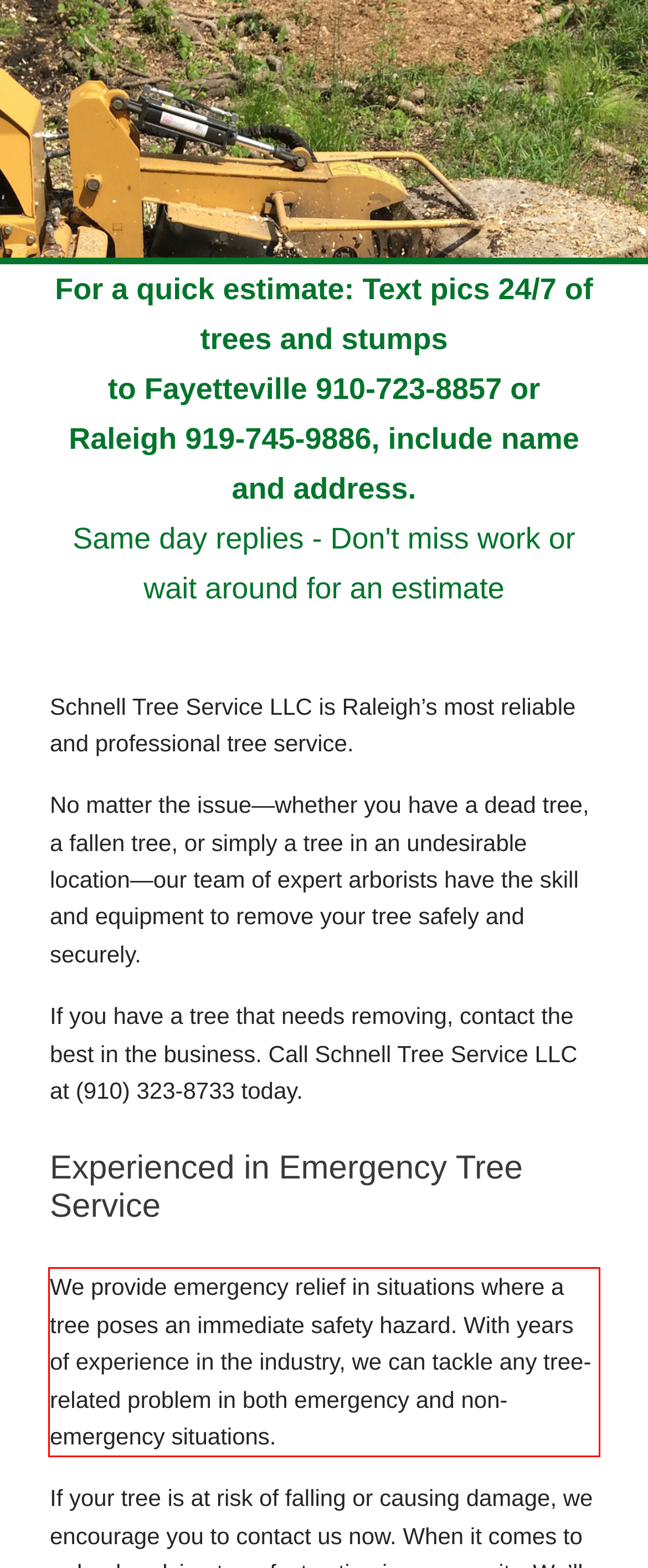You are provided with a screenshot of a webpage featuring a red rectangle bounding box. Extract the text content within this red bounding box using OCR.

We provide emergency relief in situations where a tree poses an immediate safety hazard. With years of experience in the industry, we can tackle any tree-related problem in both emergency and non-emergency situations.